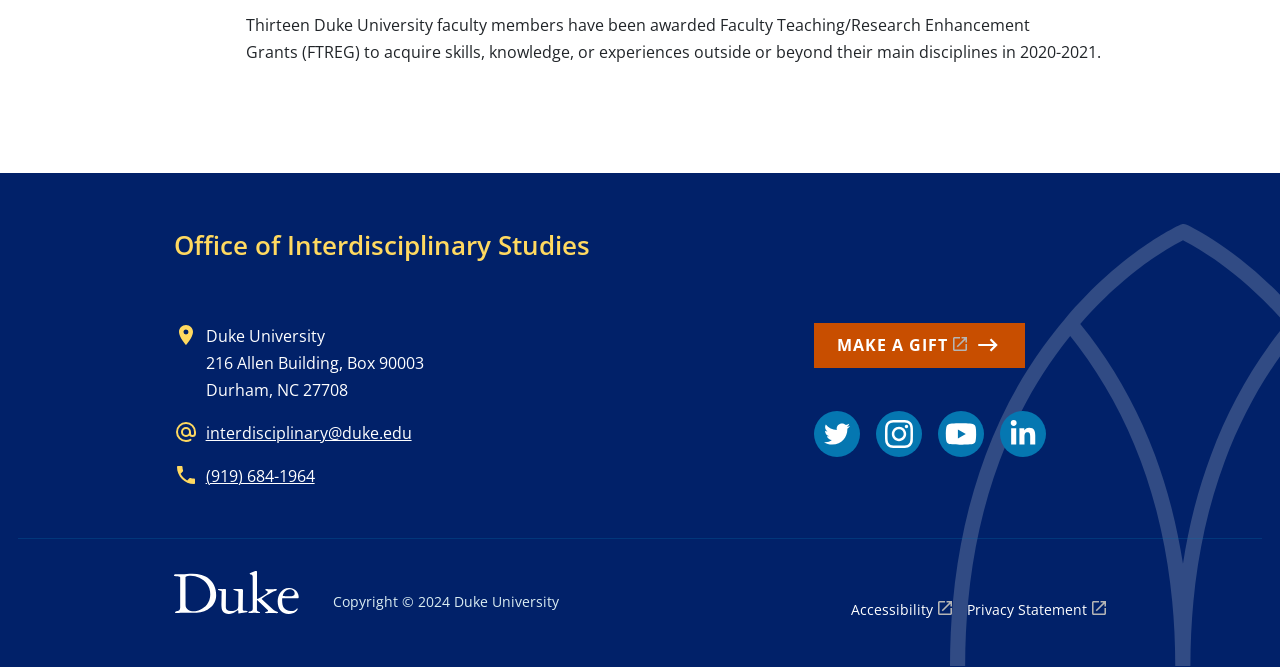Please specify the bounding box coordinates of the clickable region to carry out the following instruction: "view Duke University's LinkedIn page". The coordinates should be four float numbers between 0 and 1, in the format [left, top, right, bottom].

[0.781, 0.617, 0.817, 0.686]